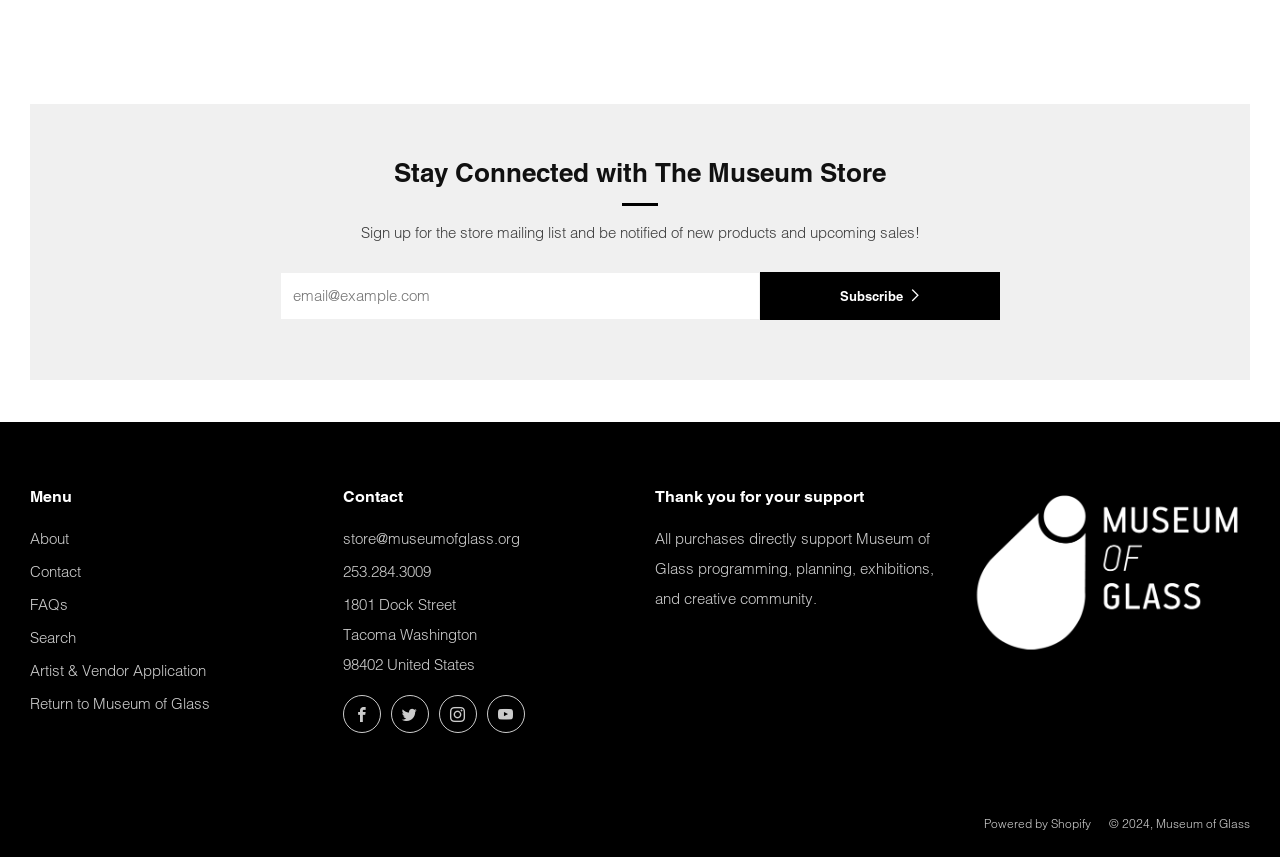Please find and report the bounding box coordinates of the element to click in order to perform the following action: "Read about WPSFTPRO and Wordfence". The coordinates should be expressed as four float numbers between 0 and 1, in the format [left, top, right, bottom].

None